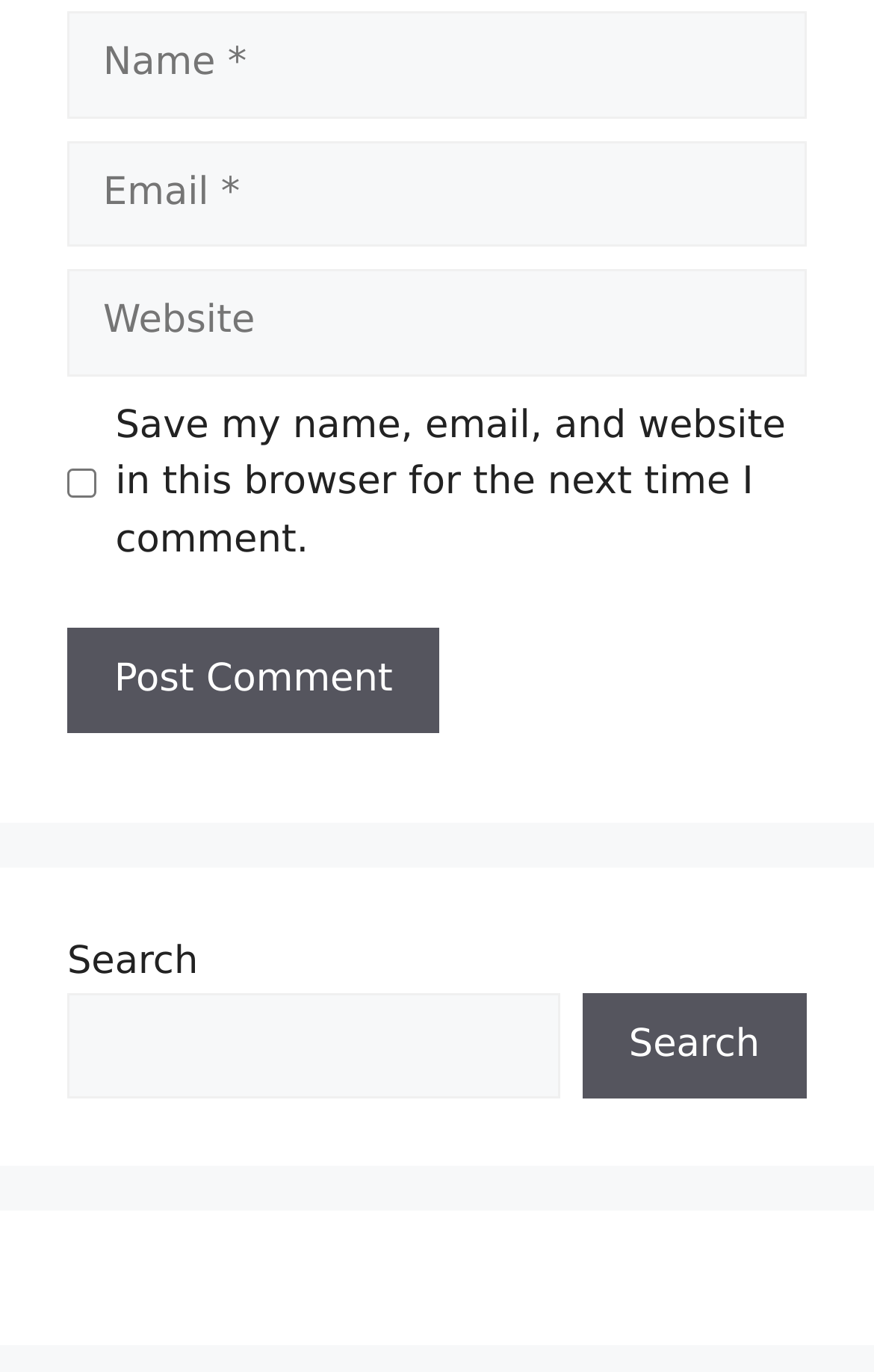Provide a brief response to the question below using one word or phrase:
How many textboxes are there?

3